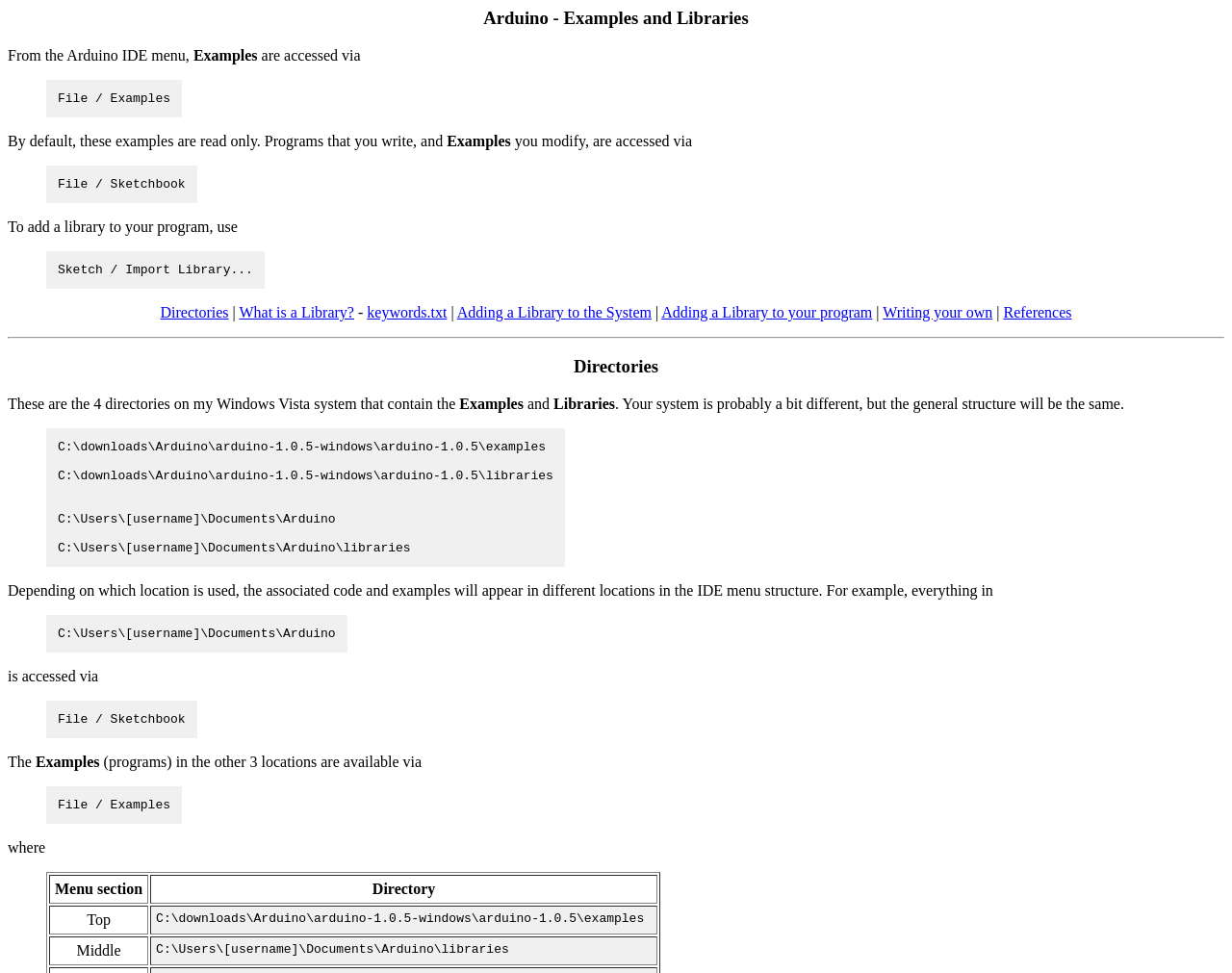From the webpage screenshot, predict the bounding box coordinates (top-left x, top-left y, bottom-right x, bottom-right y) for the UI element described here: Erica Liu

None